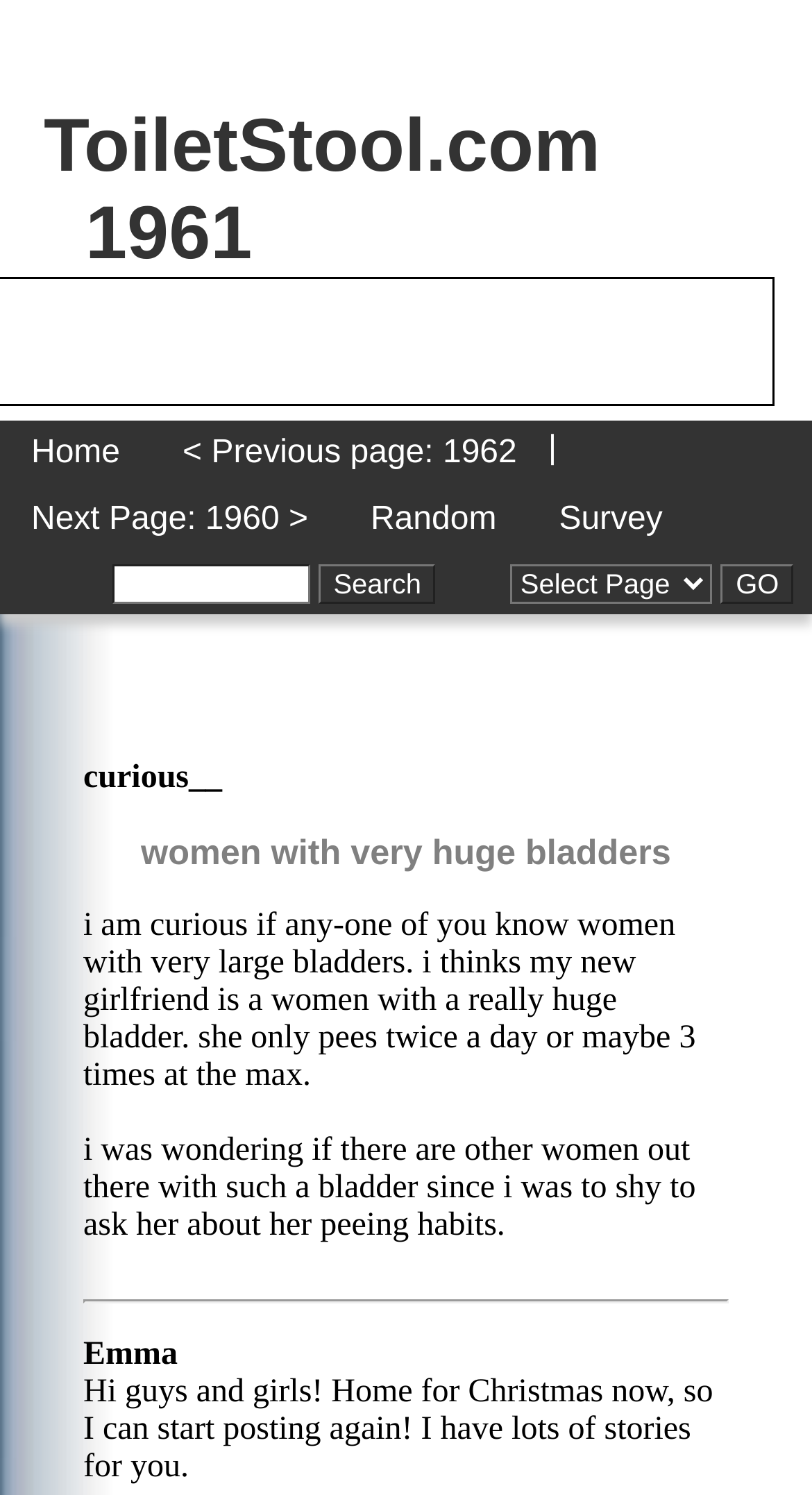Determine the bounding box coordinates for the UI element matching this description: "< Previous page: 1962".

[0.186, 0.281, 0.675, 0.326]